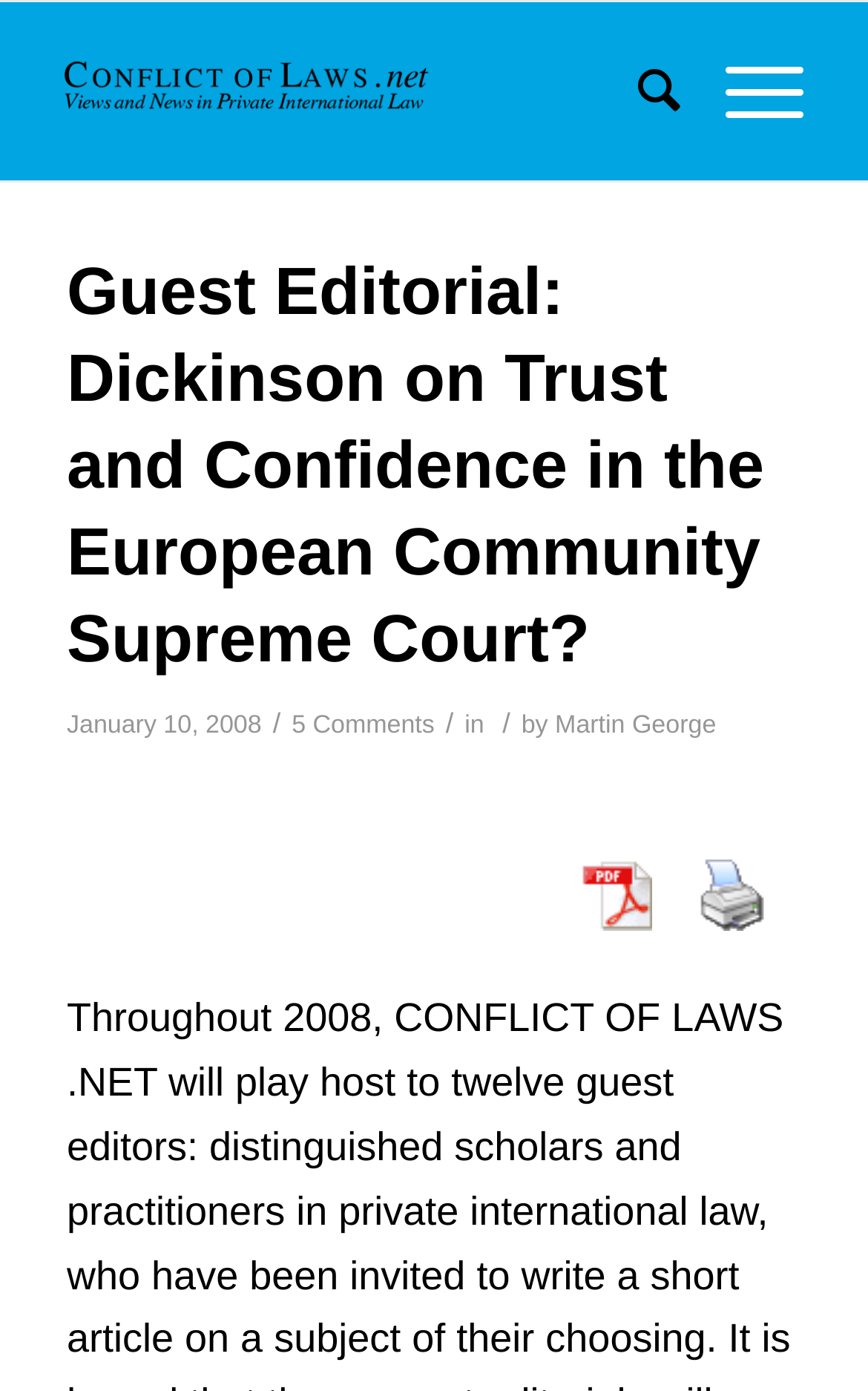Who is the author of the guest editorial?
Use the image to answer the question with a single word or phrase.

Martin George